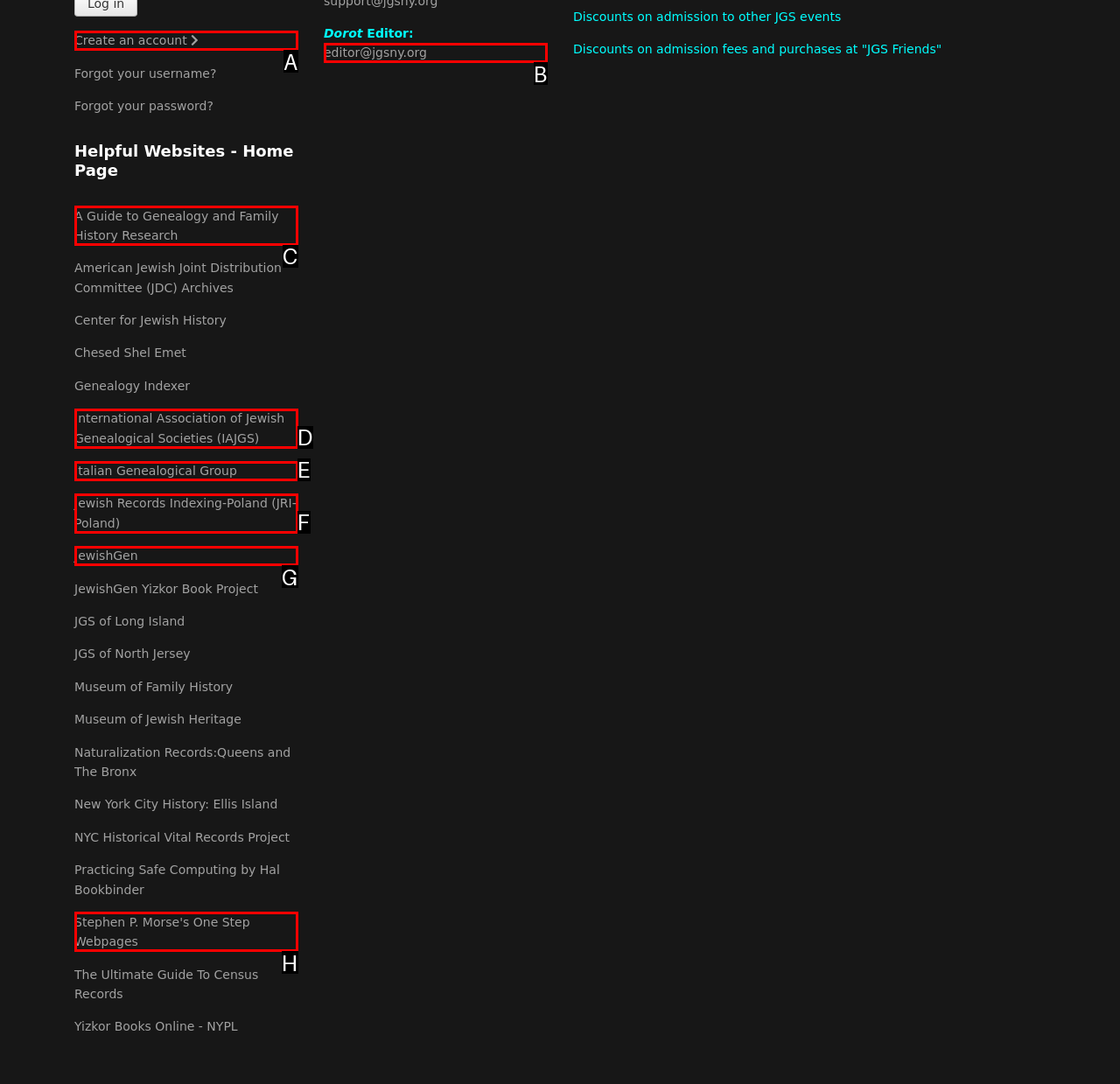Using the description: editor@jgsny.org, find the corresponding HTML element. Provide the letter of the matching option directly.

B